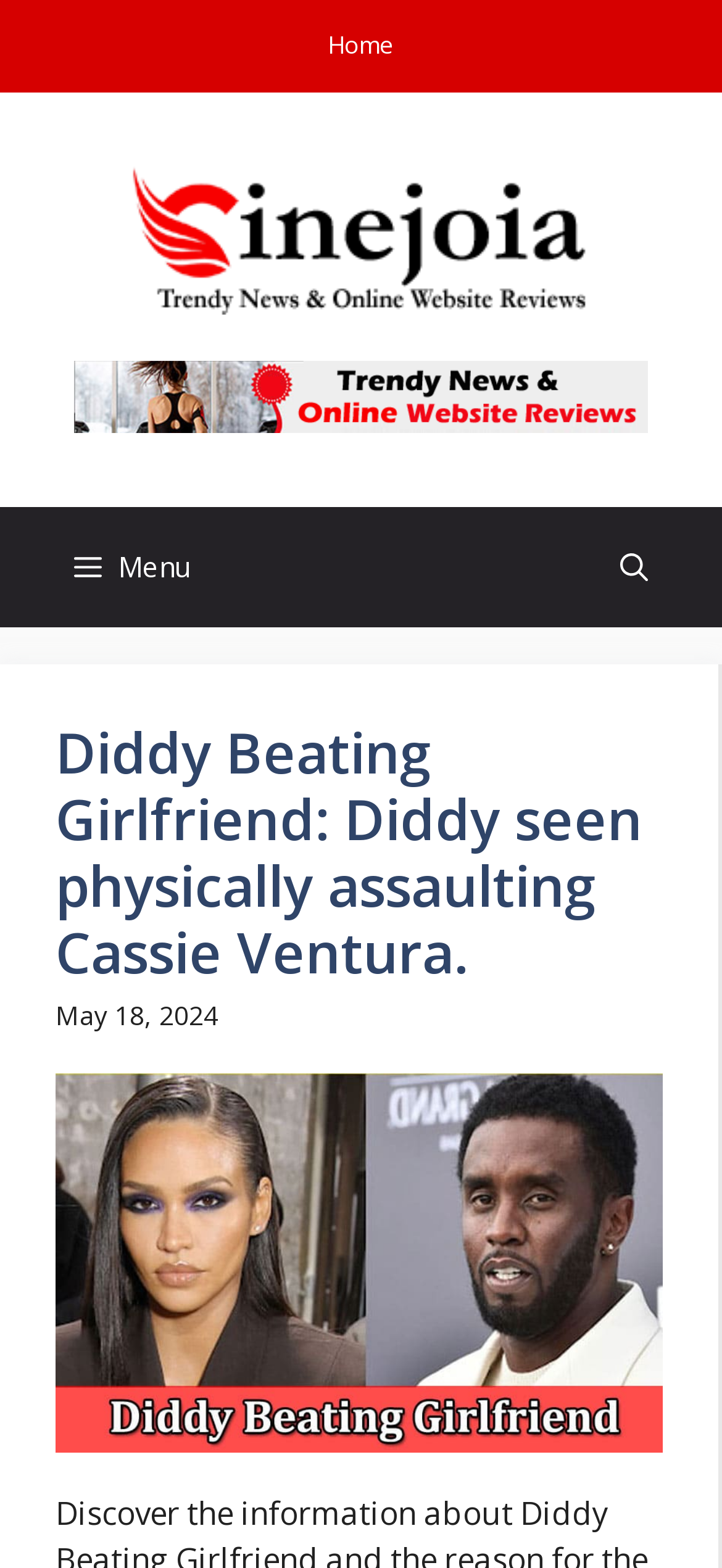From the screenshot, find the bounding box of the UI element matching this description: "aria-label="Open search"". Supply the bounding box coordinates in the form [left, top, right, bottom], each a float between 0 and 1.

[0.808, 0.323, 0.949, 0.4]